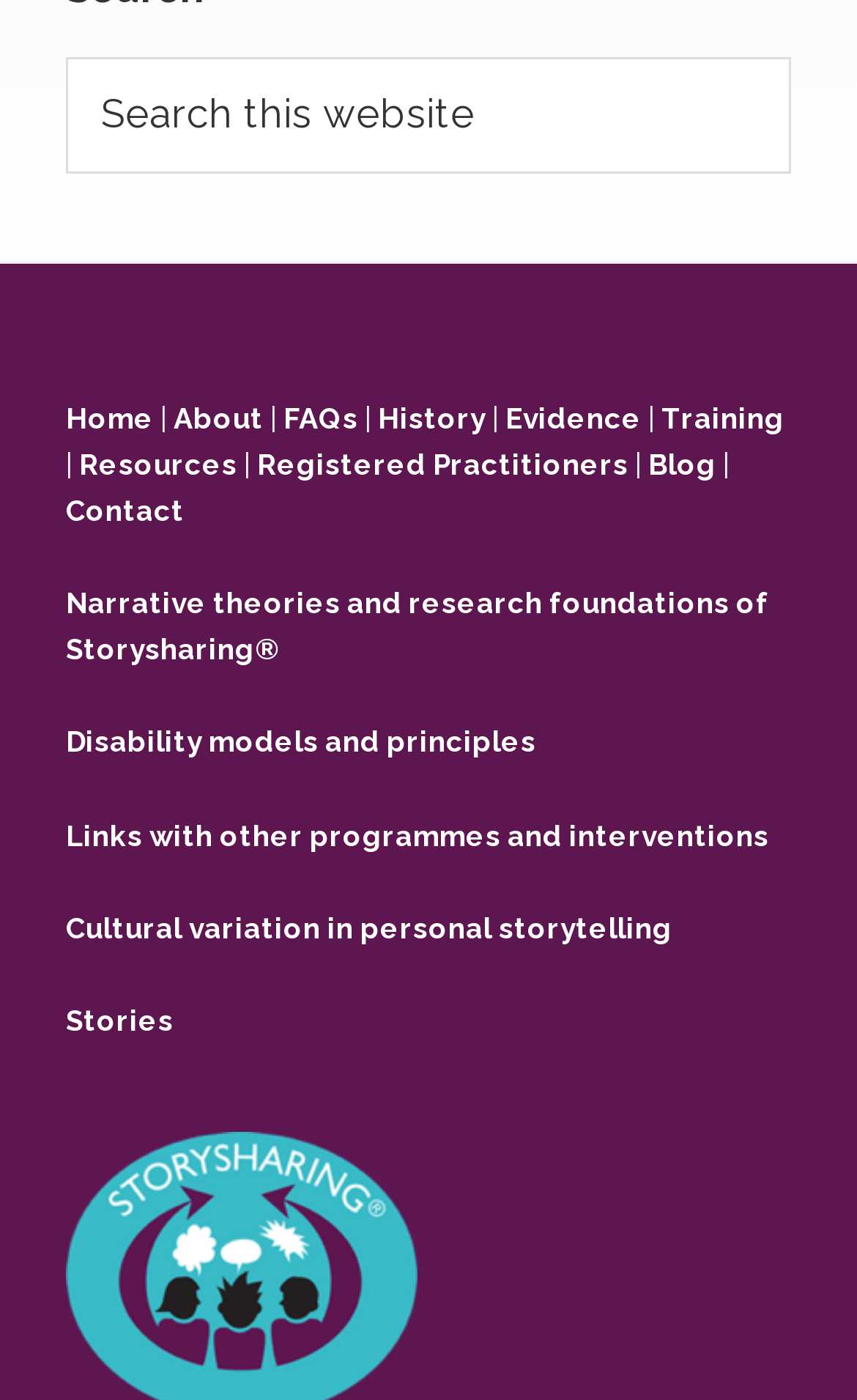Identify the bounding box coordinates of the section that should be clicked to achieve the task described: "Read about Narrative theories and research foundations of Storysharing".

[0.077, 0.419, 0.897, 0.476]